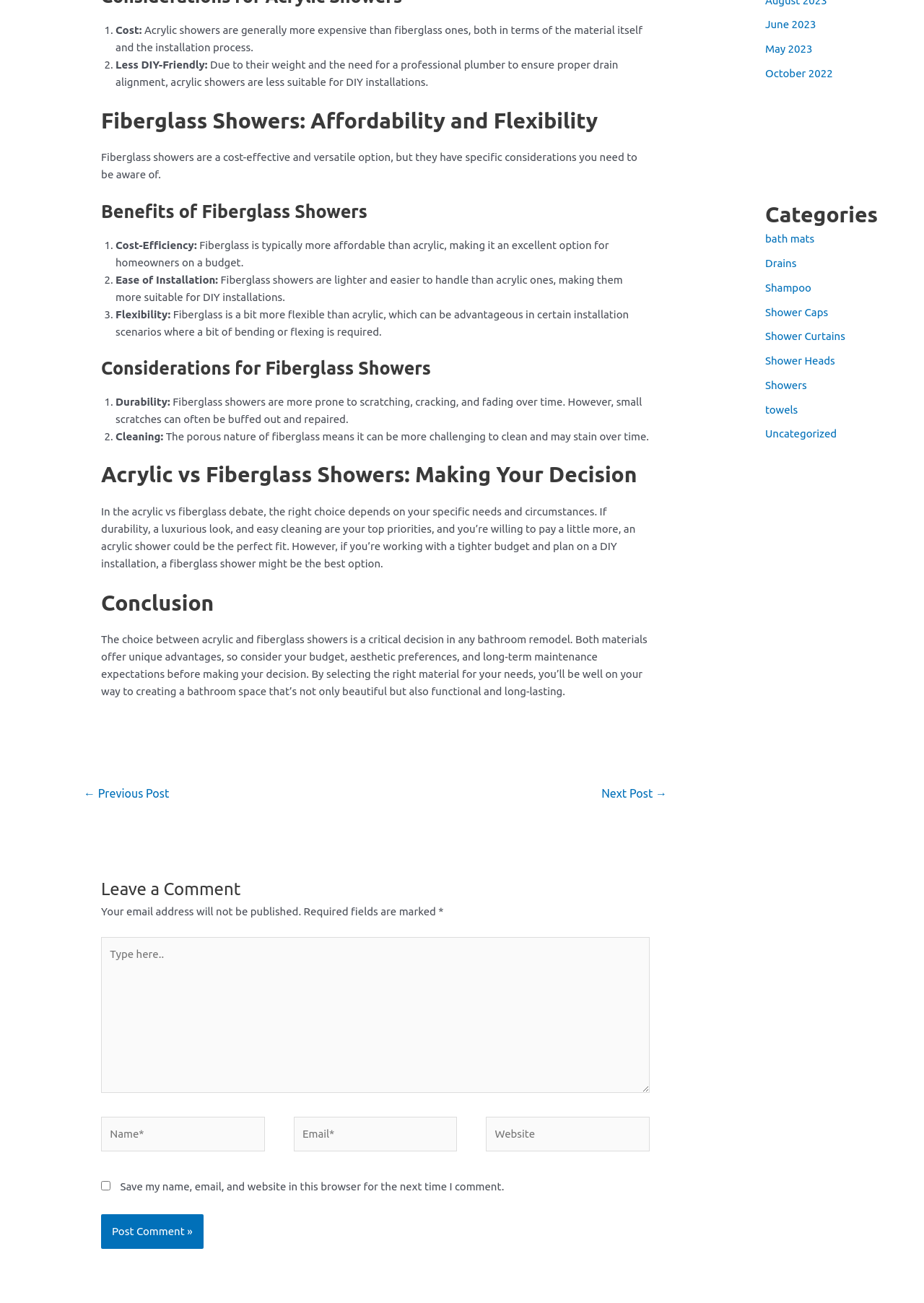Can you find the bounding box coordinates for the element to click on to achieve the instruction: "Click on the link to read 'LISA SICARD'"?

None